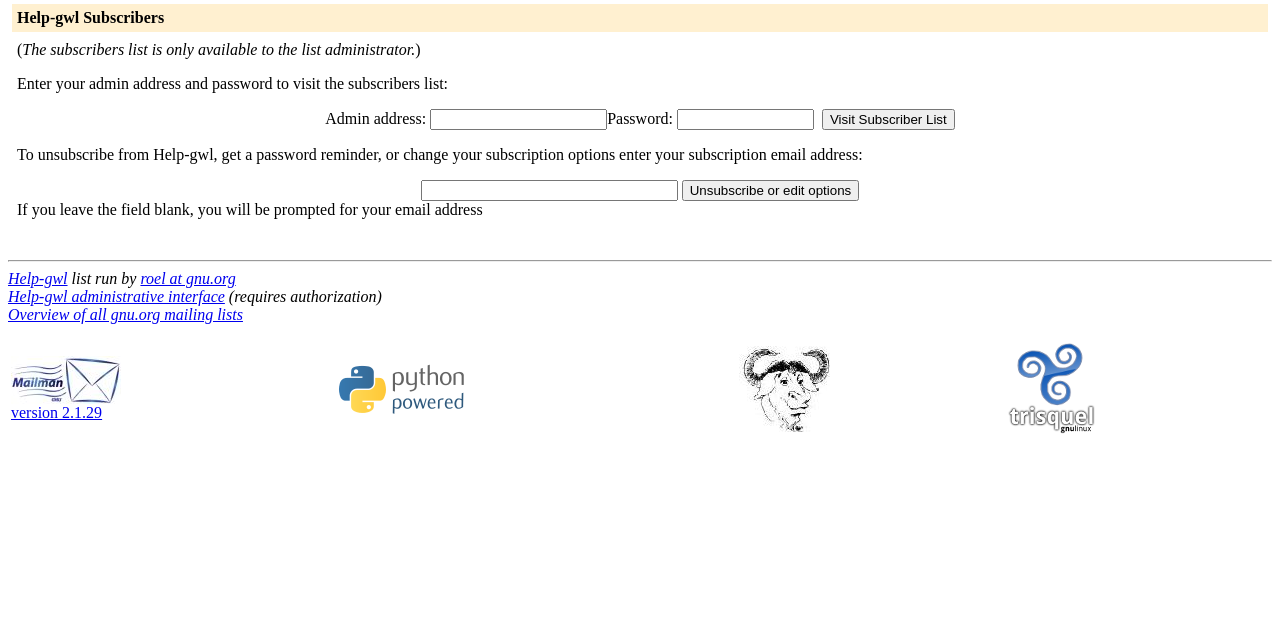Locate the UI element described as follows: "version 2.1.29". Return the bounding box coordinates as four float numbers between 0 and 1 in the order [left, top, right, bottom].

[0.009, 0.609, 0.095, 0.657]